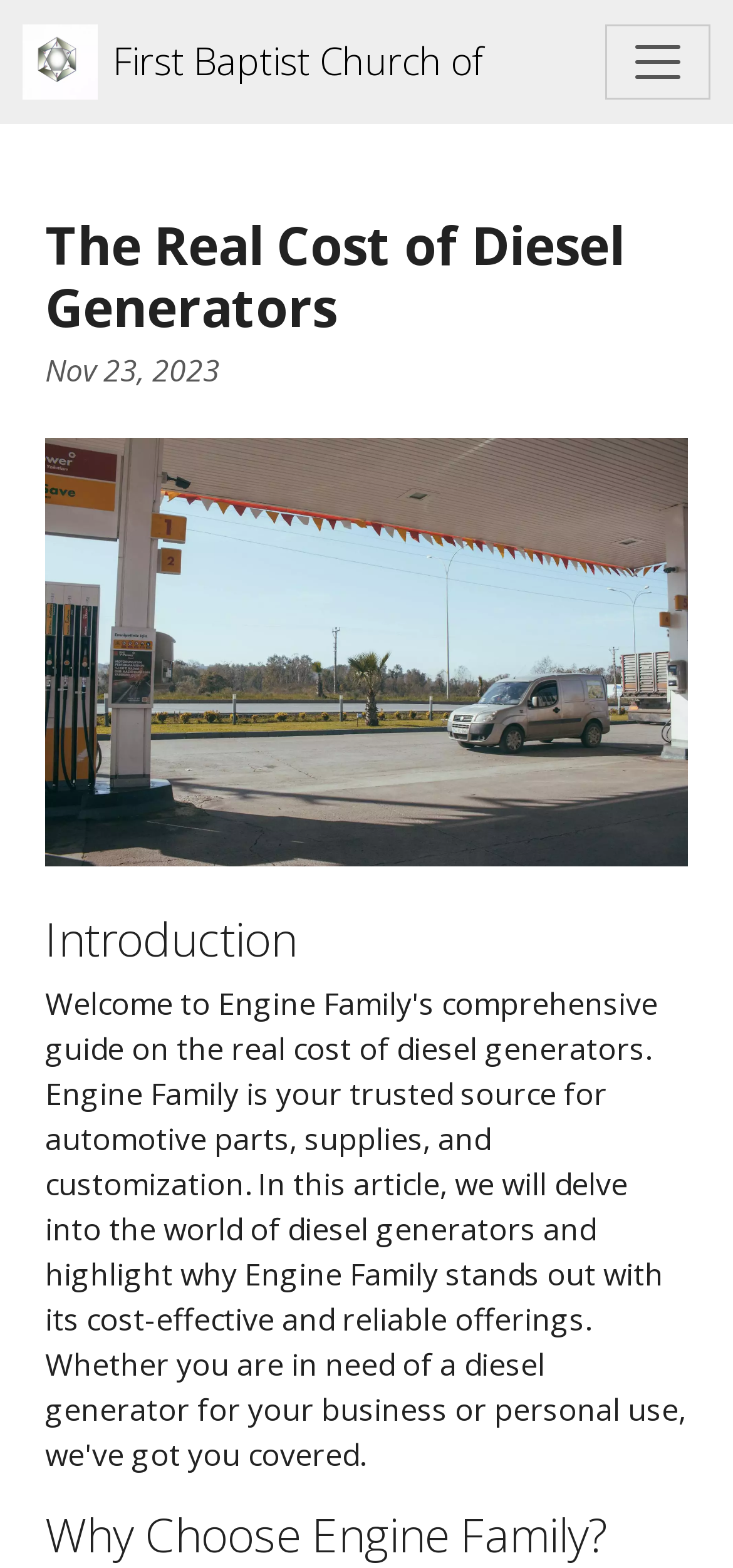Answer with a single word or phrase: 
What is the width of the image in the figure section?

0.876